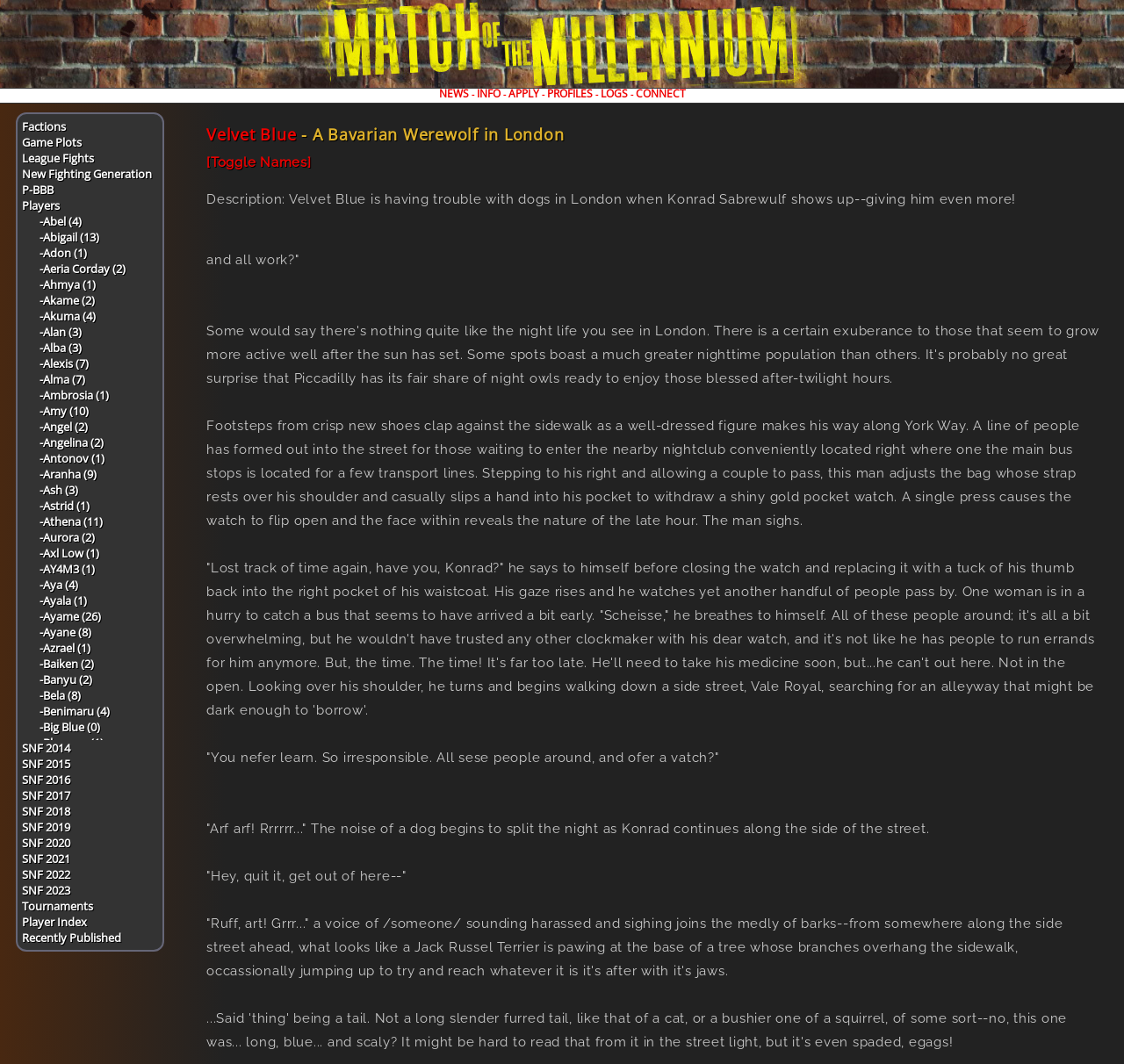What is the second link in the list of factions? Look at the image and give a one-word or short phrase answer.

Game Plots